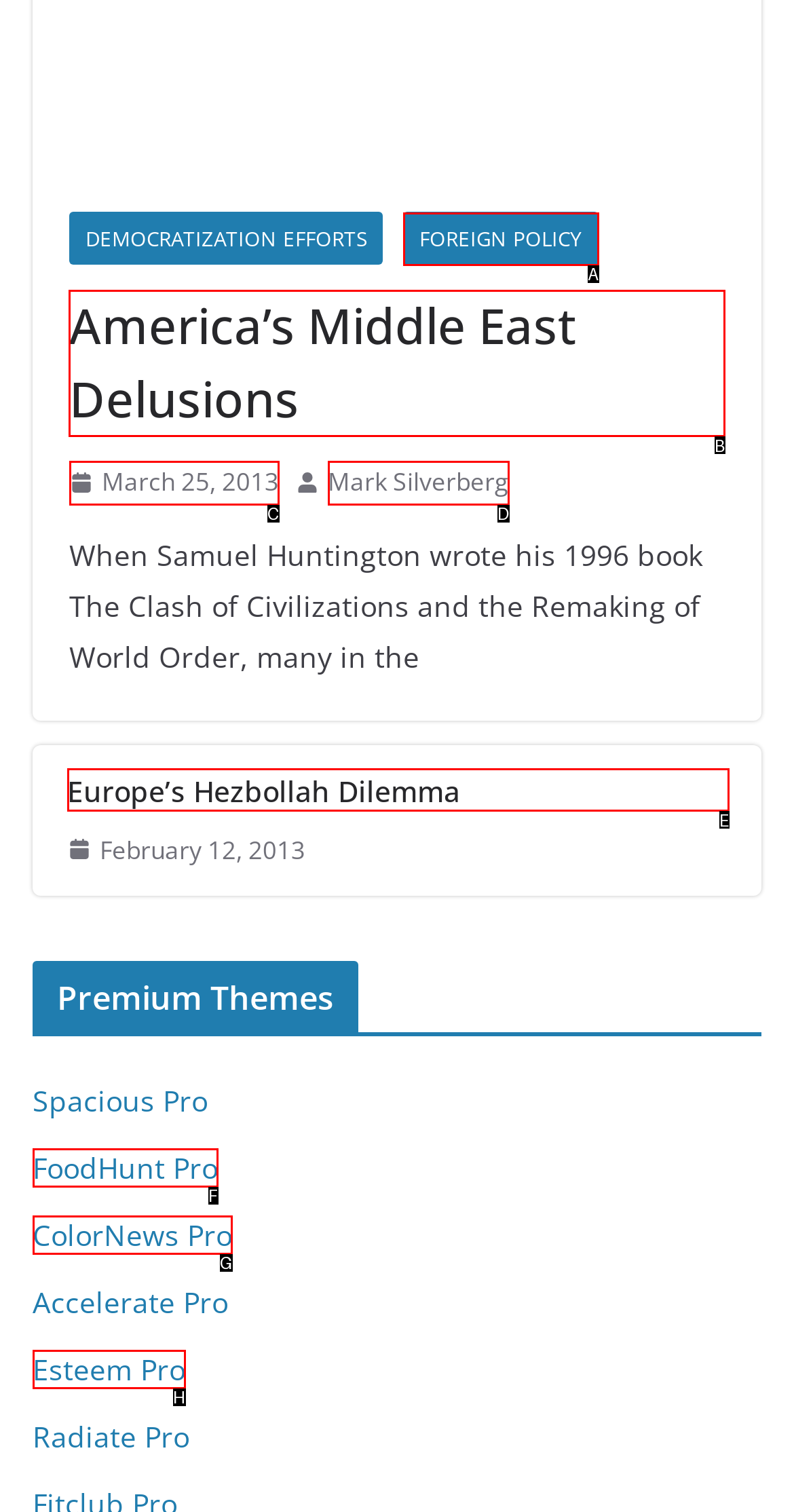Point out the specific HTML element to click to complete this task: Click on the link to read America’s Middle East Delusions Reply with the letter of the chosen option.

B